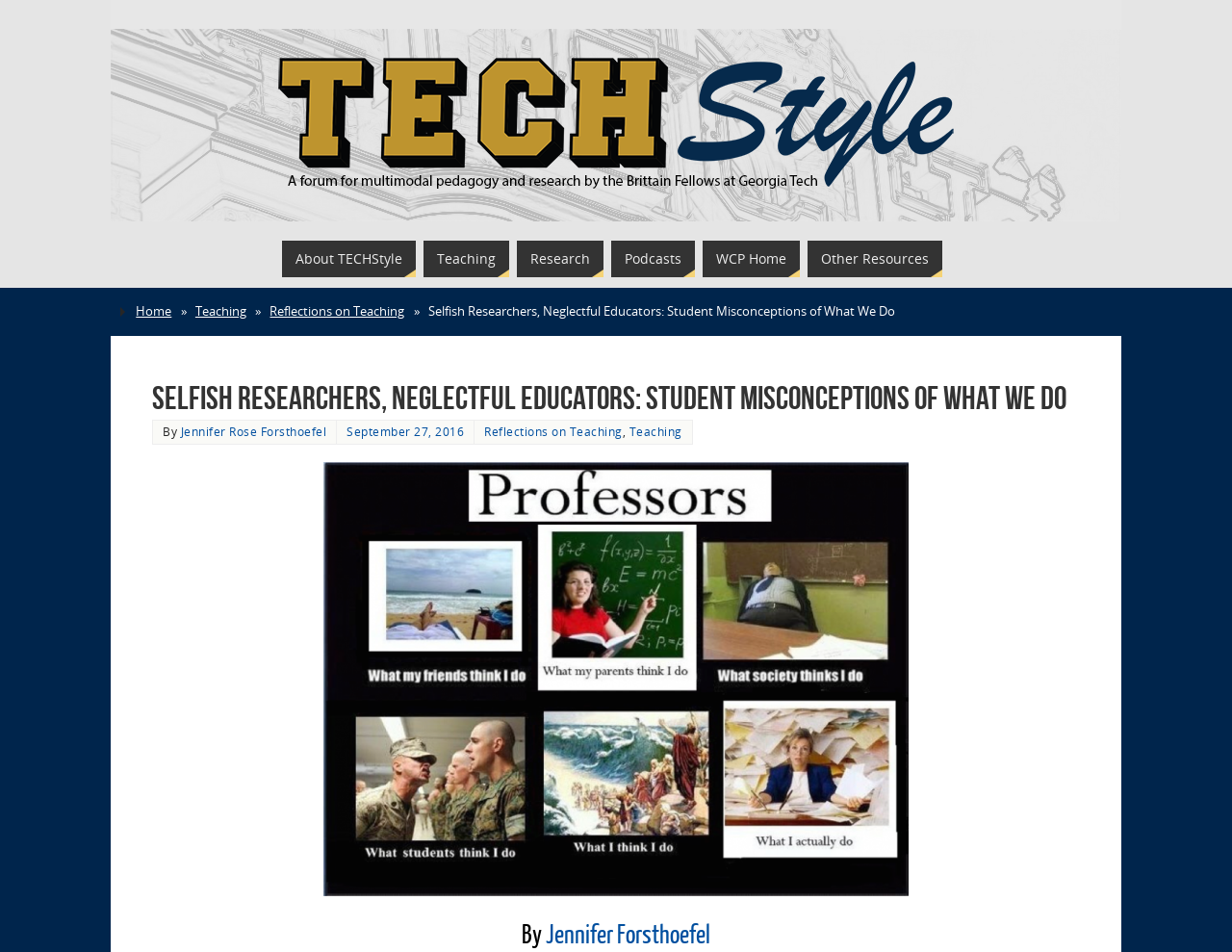Please answer the following question using a single word or phrase: 
What is the name of the website's section that this article belongs to?

TECHStyle